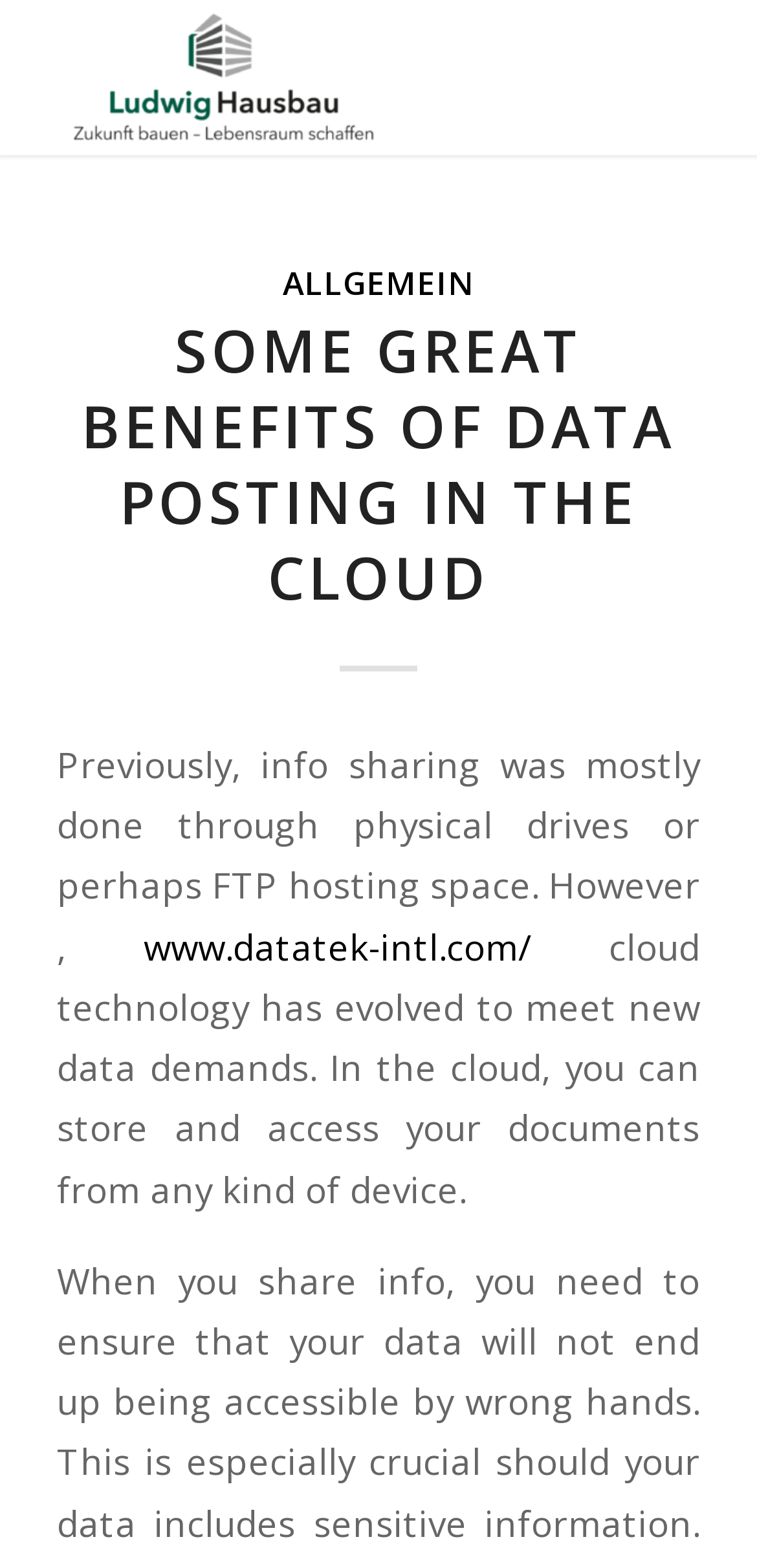Give a concise answer using one word or a phrase to the following question:
What is the benefit of data posting in the cloud?

access from any device